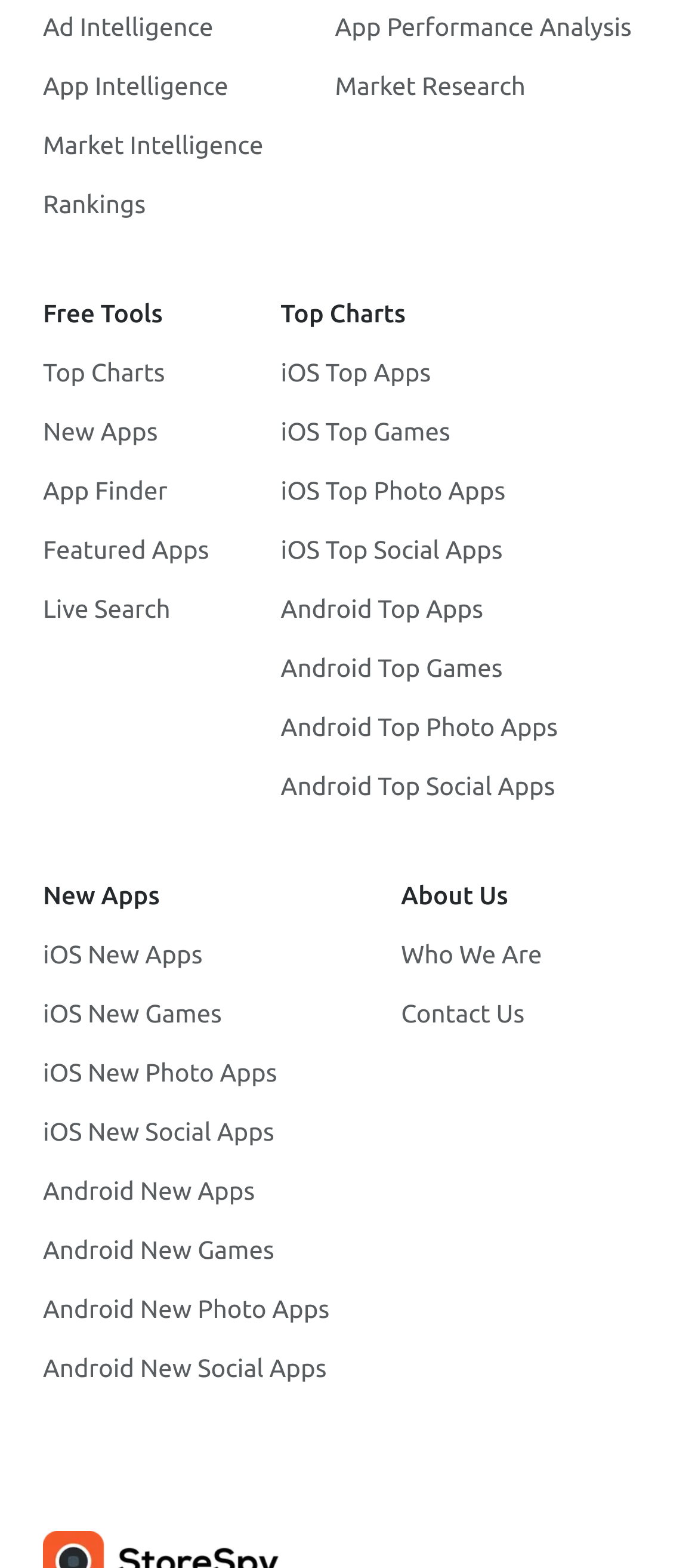Look at the image and answer the question in detail:
What can be found on the 'About Us' page?

The 'About Us' link is a generic link that typically leads to a page providing information about the company, its mission, and its team, based on common web conventions.